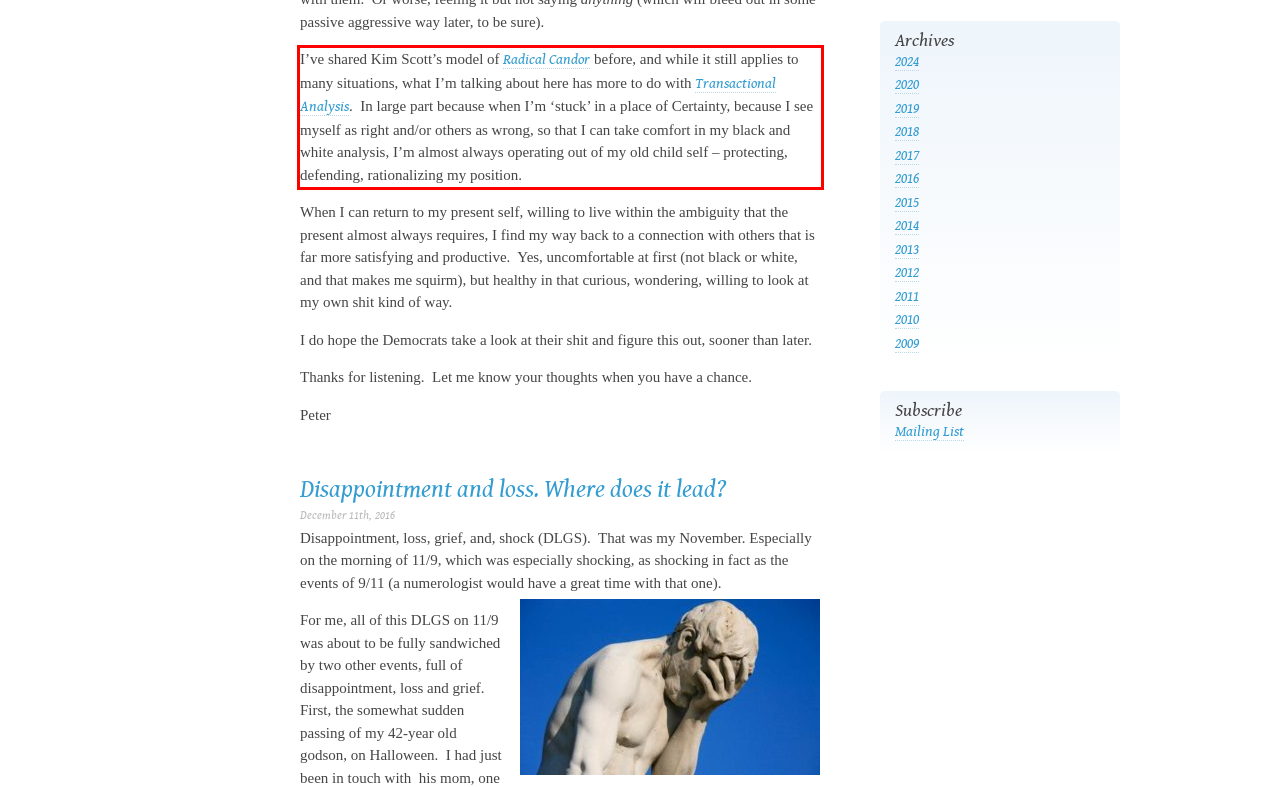Identify and extract the text within the red rectangle in the screenshot of the webpage.

I’ve shared Kim Scott’s model of Radical Candor before, and while it still applies to many situations, what I’m talking about here has more to do with Transactional Analysis. In large part because when I’m ‘stuck’ in a place of Certainty, because I see myself as right and/or others as wrong, so that I can take comfort in my black and white analysis, I’m almost always operating out of my old child self – protecting, defending, rationalizing my position.